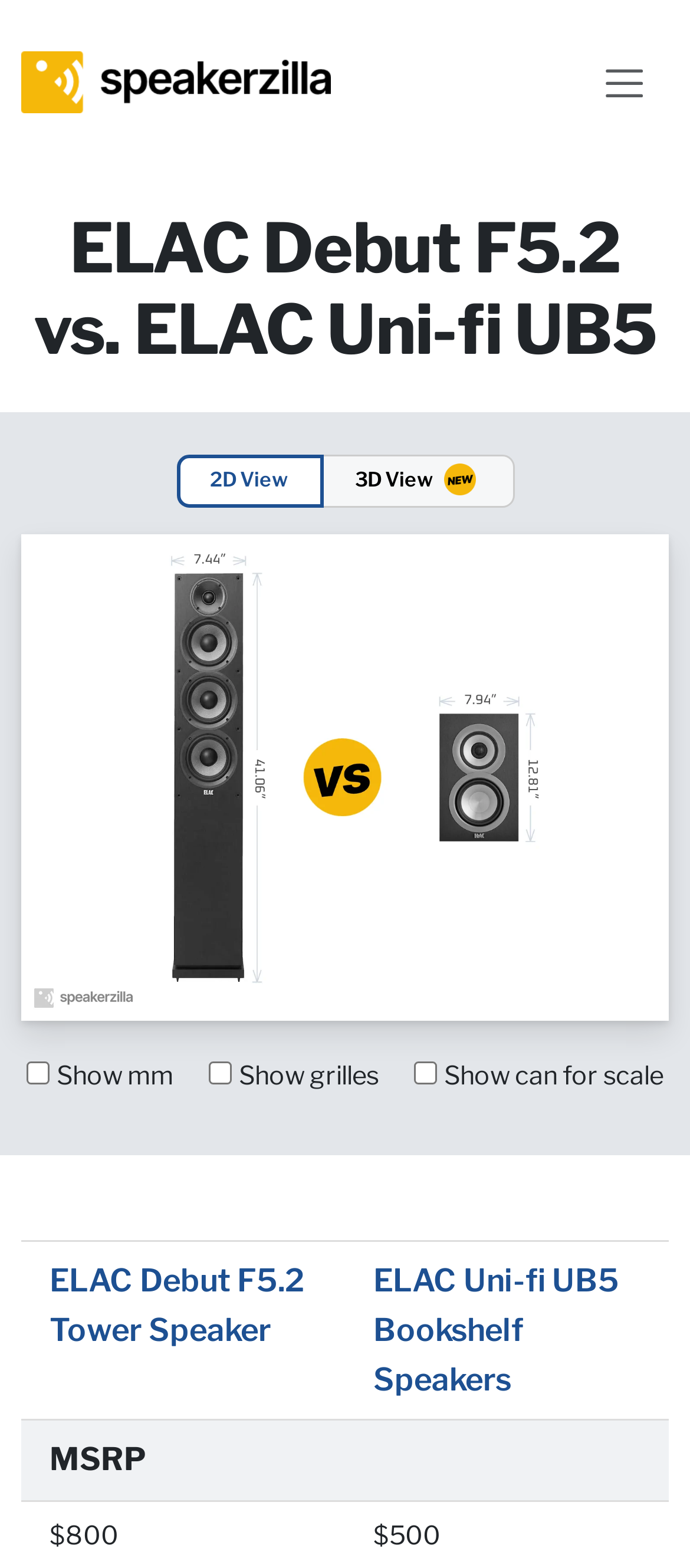Answer the following in one word or a short phrase: 
How many checkboxes are there above the grid?

3